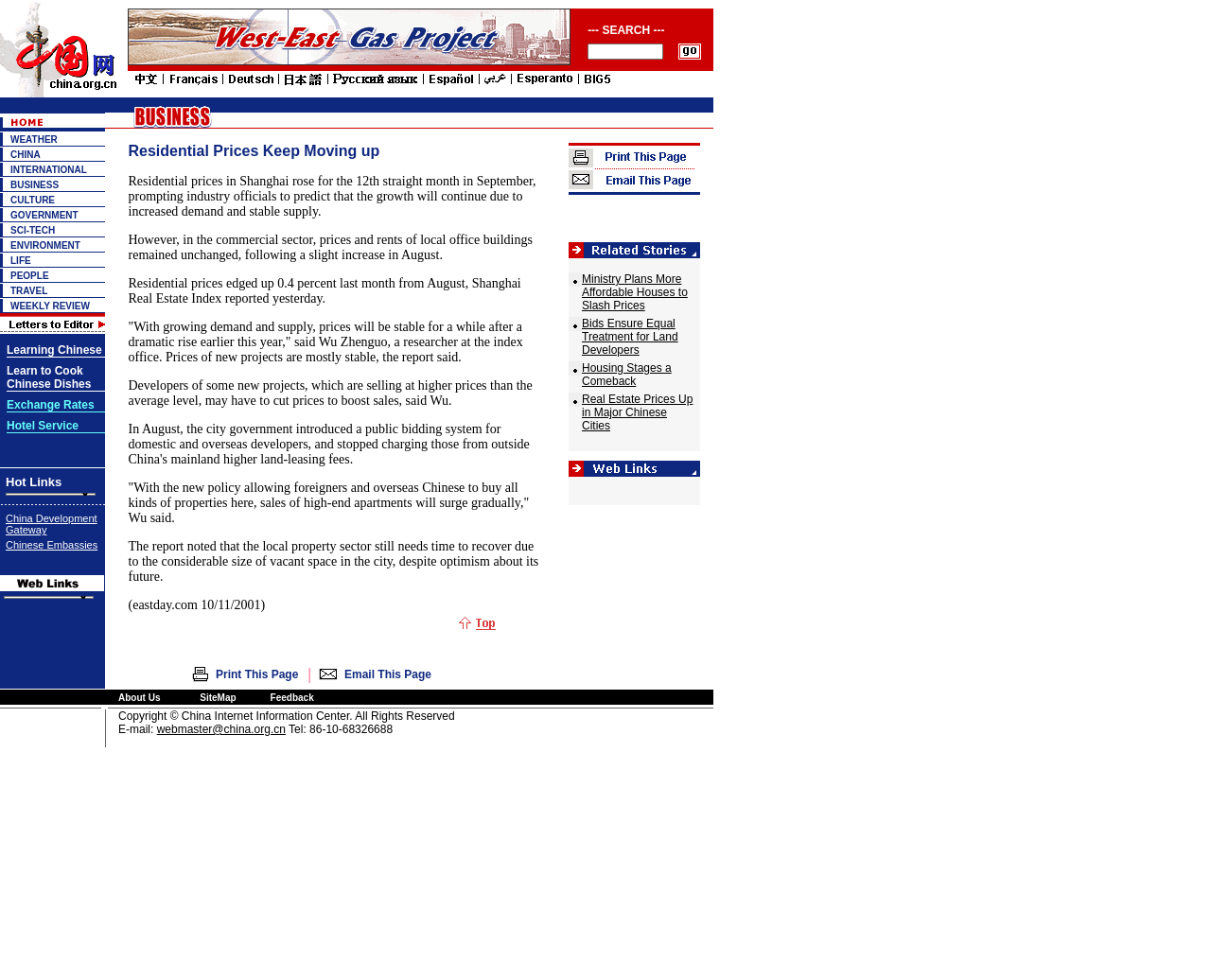Find the bounding box coordinates for the area that must be clicked to perform this action: "Click on the business link".

[0.009, 0.183, 0.049, 0.194]